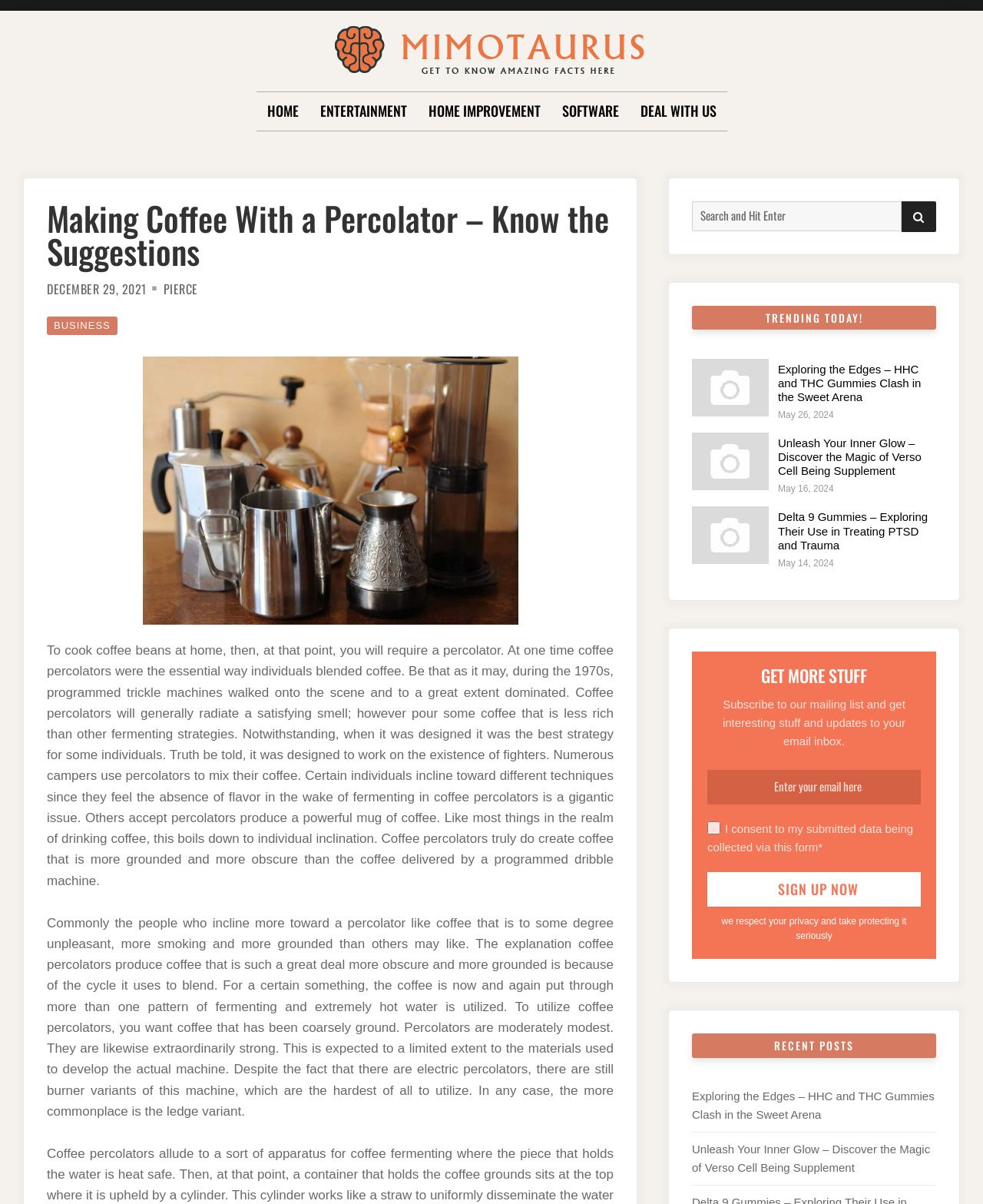Please find the bounding box coordinates of the clickable region needed to complete the following instruction: "Subscribe to the mailing list". The bounding box coordinates must consist of four float numbers between 0 and 1, i.e., [left, top, right, bottom].

[0.72, 0.639, 0.937, 0.668]